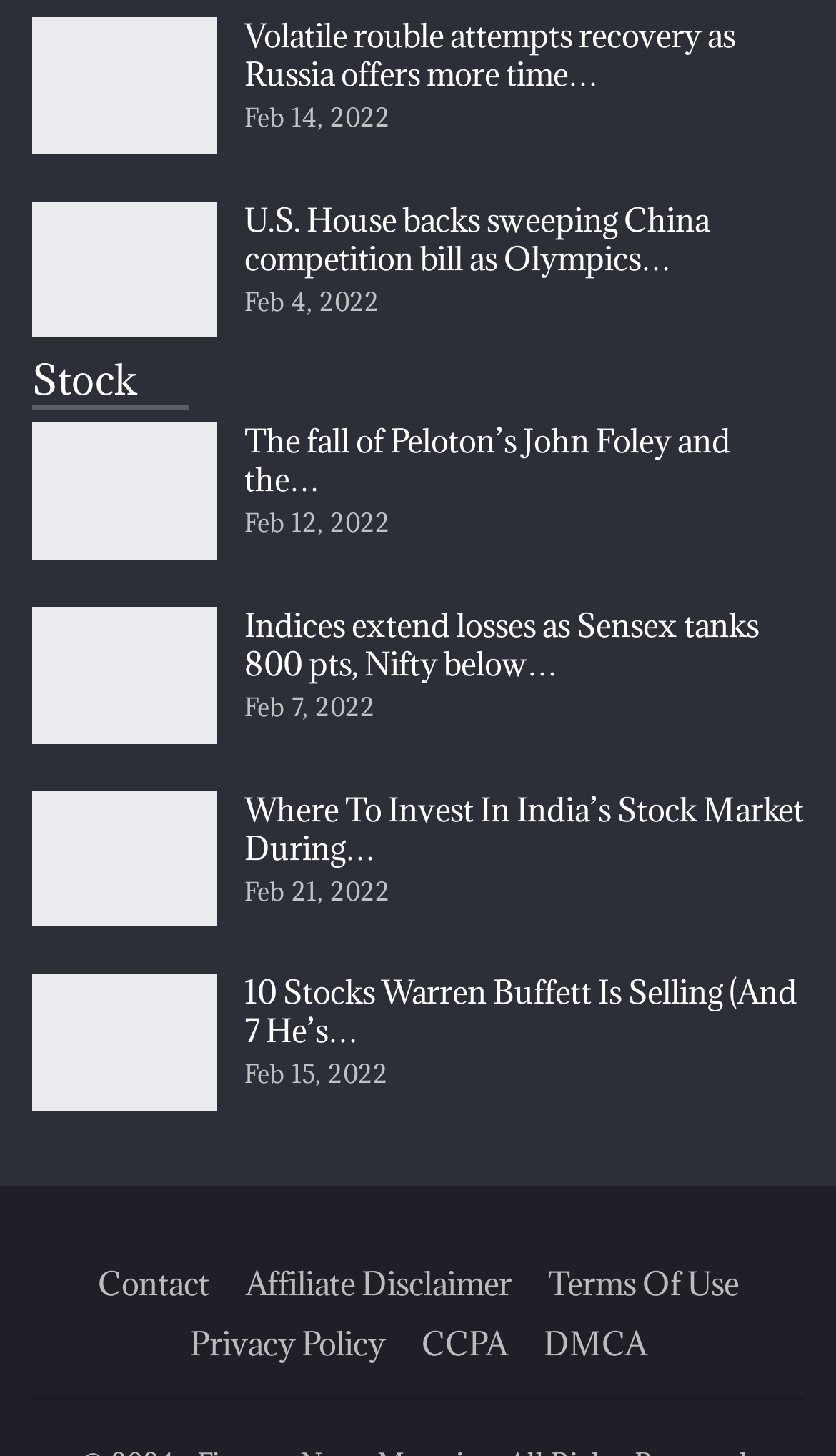What is the purpose of the links at the bottom of the webpage?
Based on the screenshot, respond with a single word or phrase.

Legal and contact information